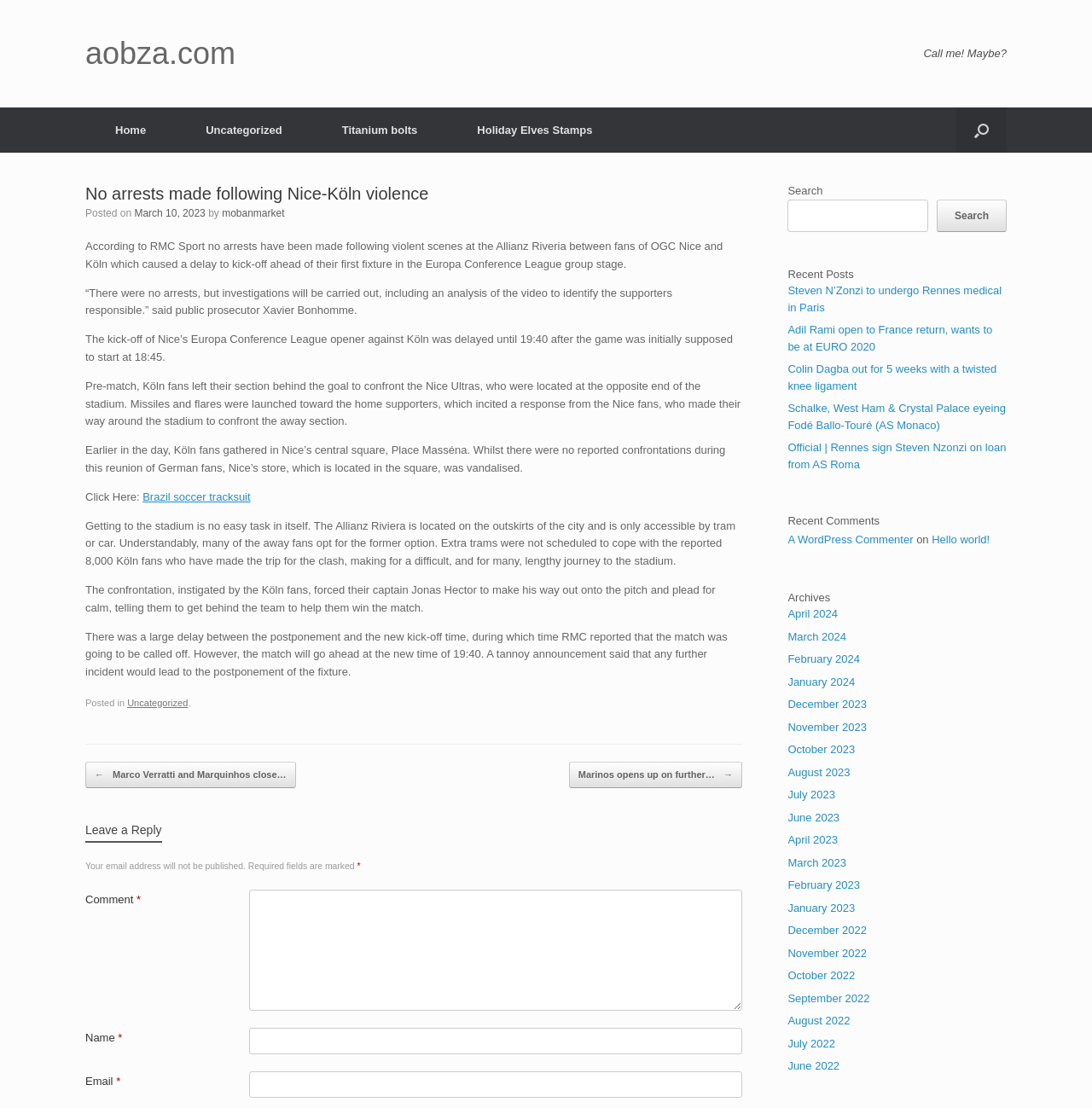Examine the screenshot and answer the question in as much detail as possible: What is the name of the captain of Köln who pleaded for calm?

The answer can be found in the article section of the webpage, where it is mentioned that 'The confrontation, instigated by the Köln fans, forced their captain Jonas Hector to make his way out onto the pitch and plead for calm, telling them to get behind the team to help them win the match.'